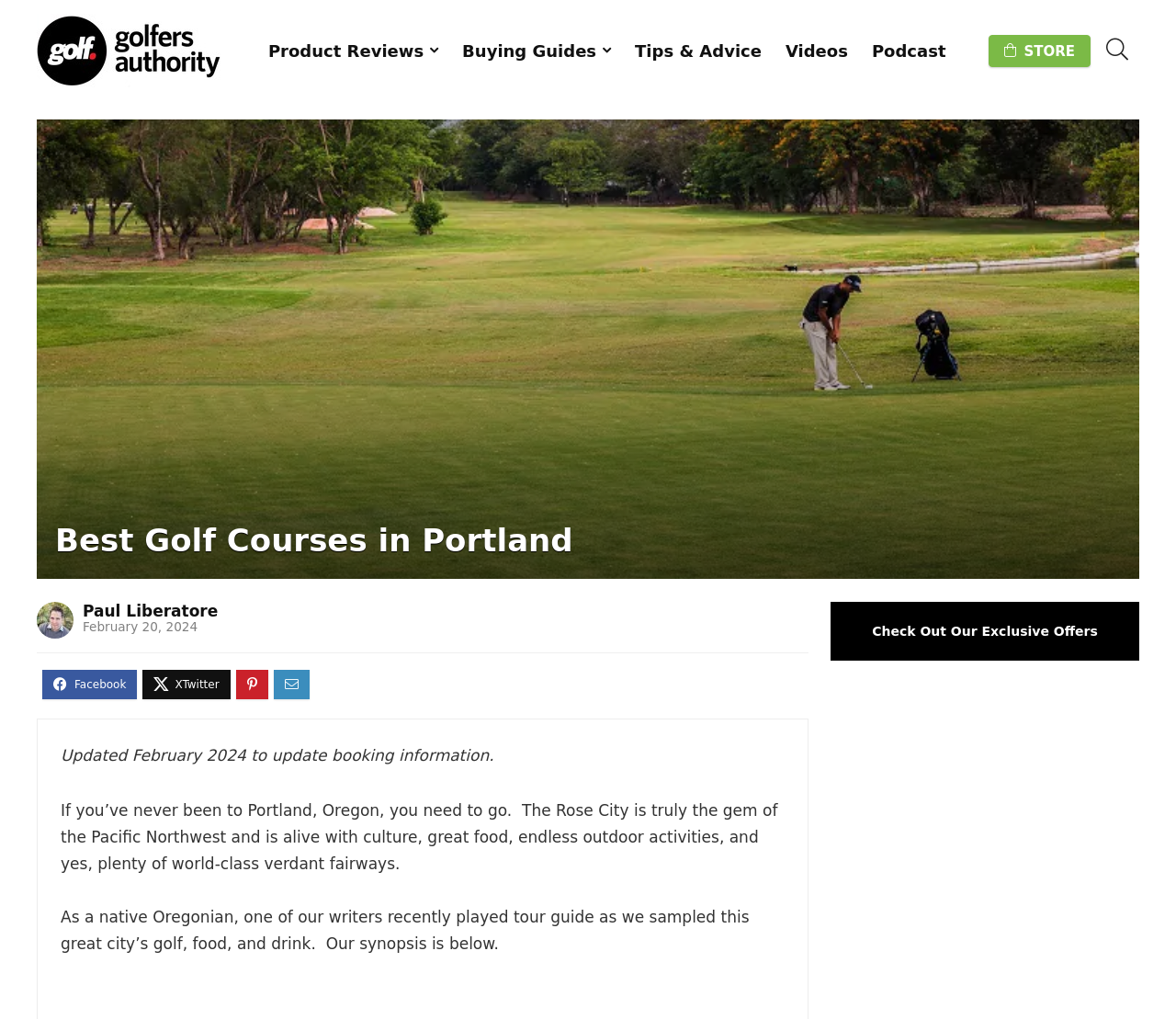From the element description STORE, predict the bounding box coordinates of the UI element. The coordinates must be specified in the format (top-left x, top-left y, bottom-right x, bottom-right y) and should be within the 0 to 1 range.

[0.841, 0.034, 0.927, 0.065]